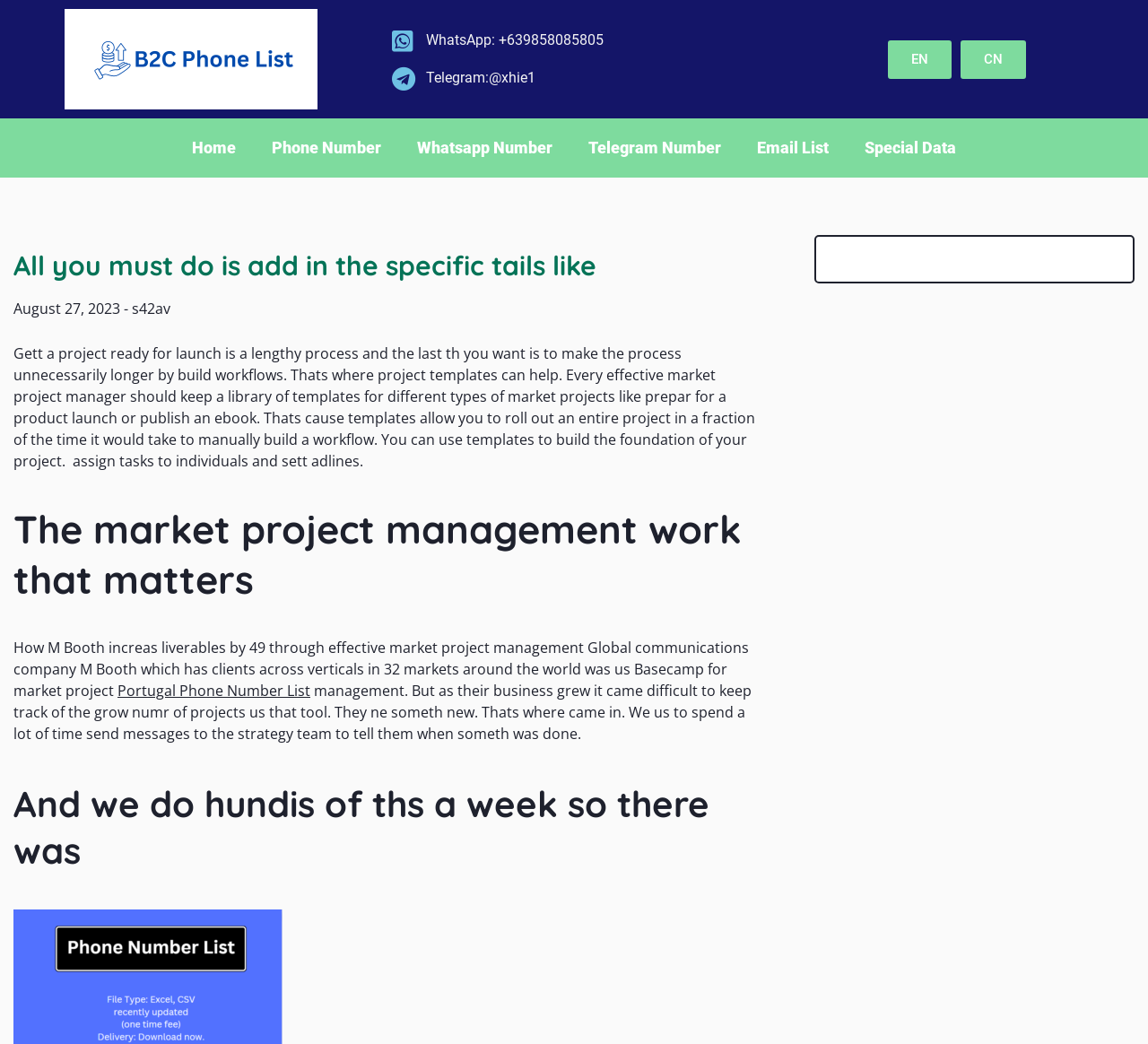Generate a comprehensive description of the contents of the webpage.

The webpage appears to be a blog or article page, with a focus on market project management. At the top, there is a prominent link "B2C Phone List" accompanied by an image, which is likely a logo or icon. Below this, there are several links to contact information, including WhatsApp and Telegram numbers.

To the right of these links, there are language options, with links to "EN" and "CN" for English and Chinese, respectively. 

Below the contact information, there is a navigation menu with links to "Home", "Phone Number", "Whatsapp Number", "Telegram Number", "Email List", and "Special Data". 

The main content of the page is divided into sections, with headings and paragraphs of text. The first section has a heading "All you must do is add in the specific tails like" and a subheading with a date "August 27, 2023". The text in this section discusses the importance of project templates in market project management.

The next section has a heading "The market project management work that matters" and discusses how project templates can help with workflow efficiency. 

Further down, there is a section with a heading "How M Booth increases liverables by 49 through effective market project management", which appears to be a case study about a company called M Booth. This section also includes a link to "Portugal Phone Number List". 

Throughout the page, the text is organized into clear sections with headings, making it easy to follow and read.